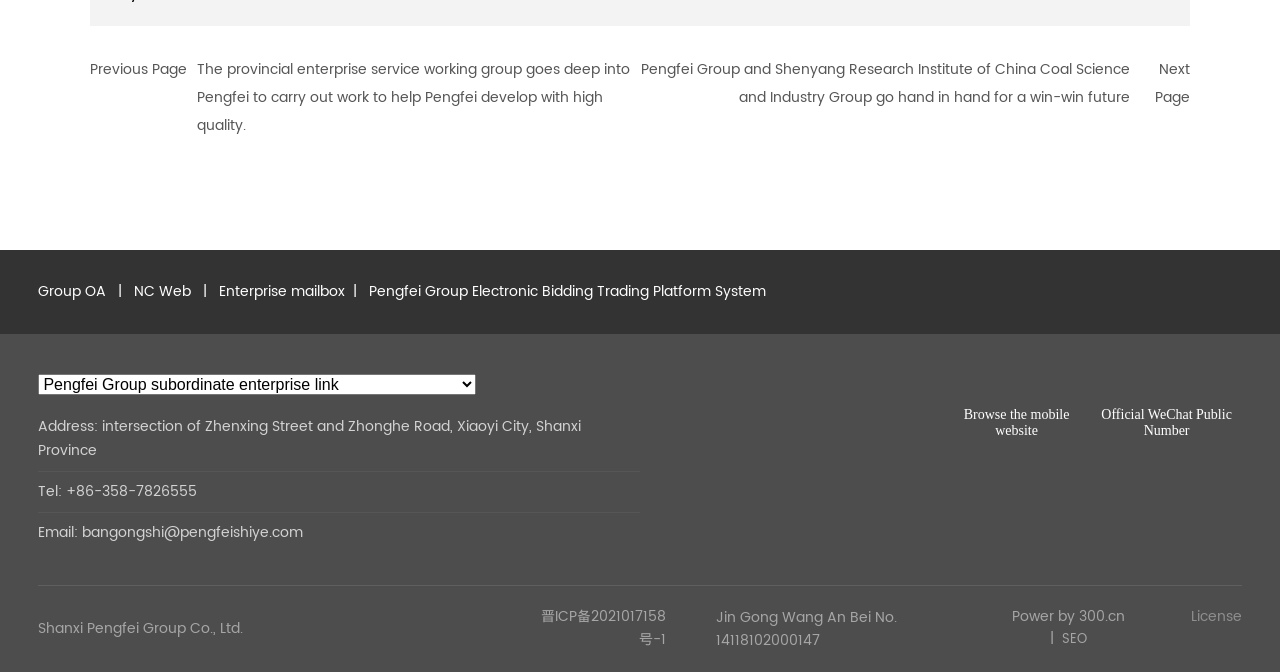Please reply with a single word or brief phrase to the question: 
What is the name of the company?

Shanxi Pengfei Group Co., Ltd.